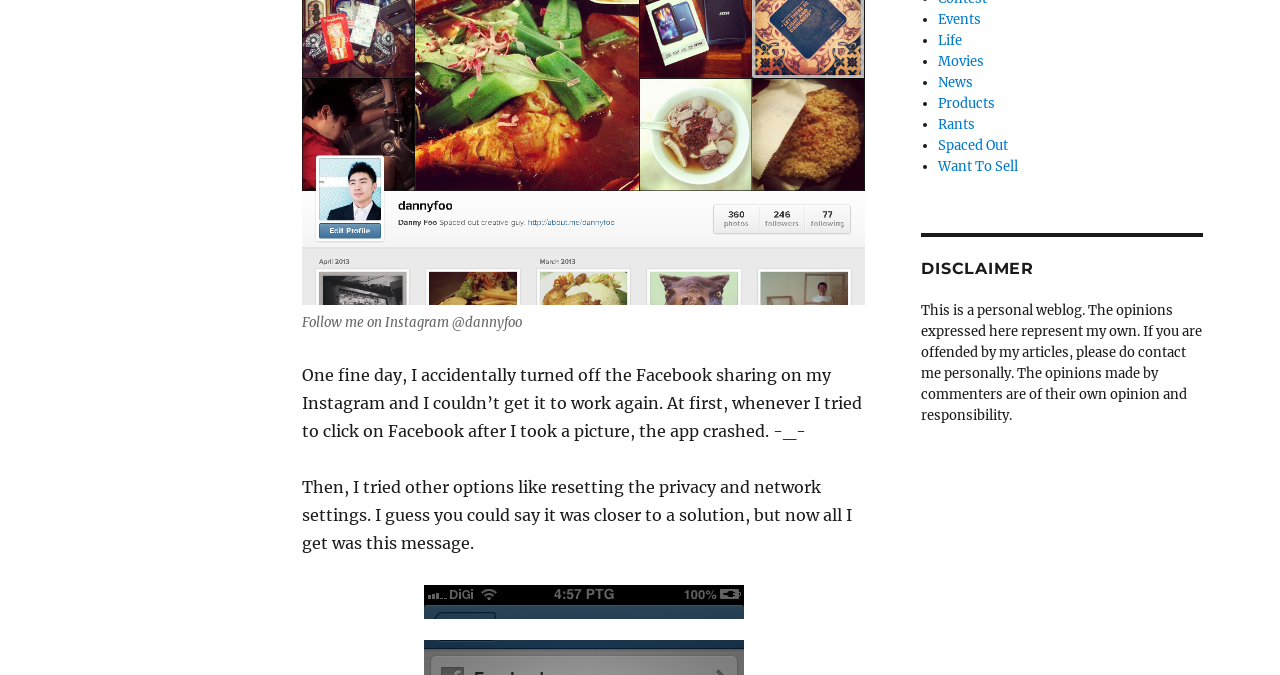Using the webpage screenshot, find the UI element described by Spaced Out. Provide the bounding box coordinates in the format (top-left x, top-left y, bottom-right x, bottom-right y), ensuring all values are floating point numbers between 0 and 1.

[0.733, 0.203, 0.787, 0.228]